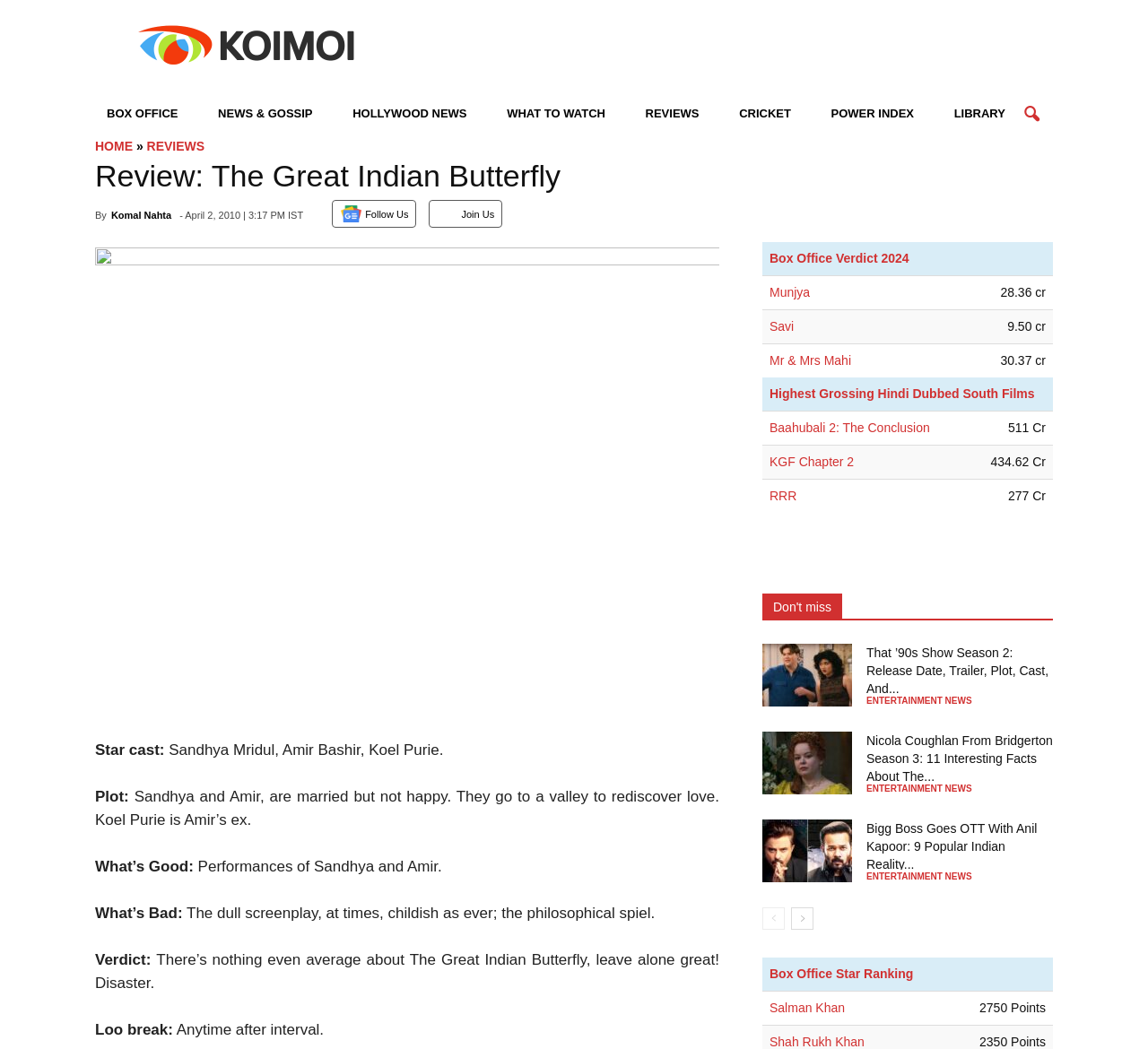Please find the bounding box for the following UI element description. Provide the coordinates in (top-left x, top-left y, bottom-right x, bottom-right y) format, with values between 0 and 1: KGF Chapter 2

[0.67, 0.433, 0.744, 0.447]